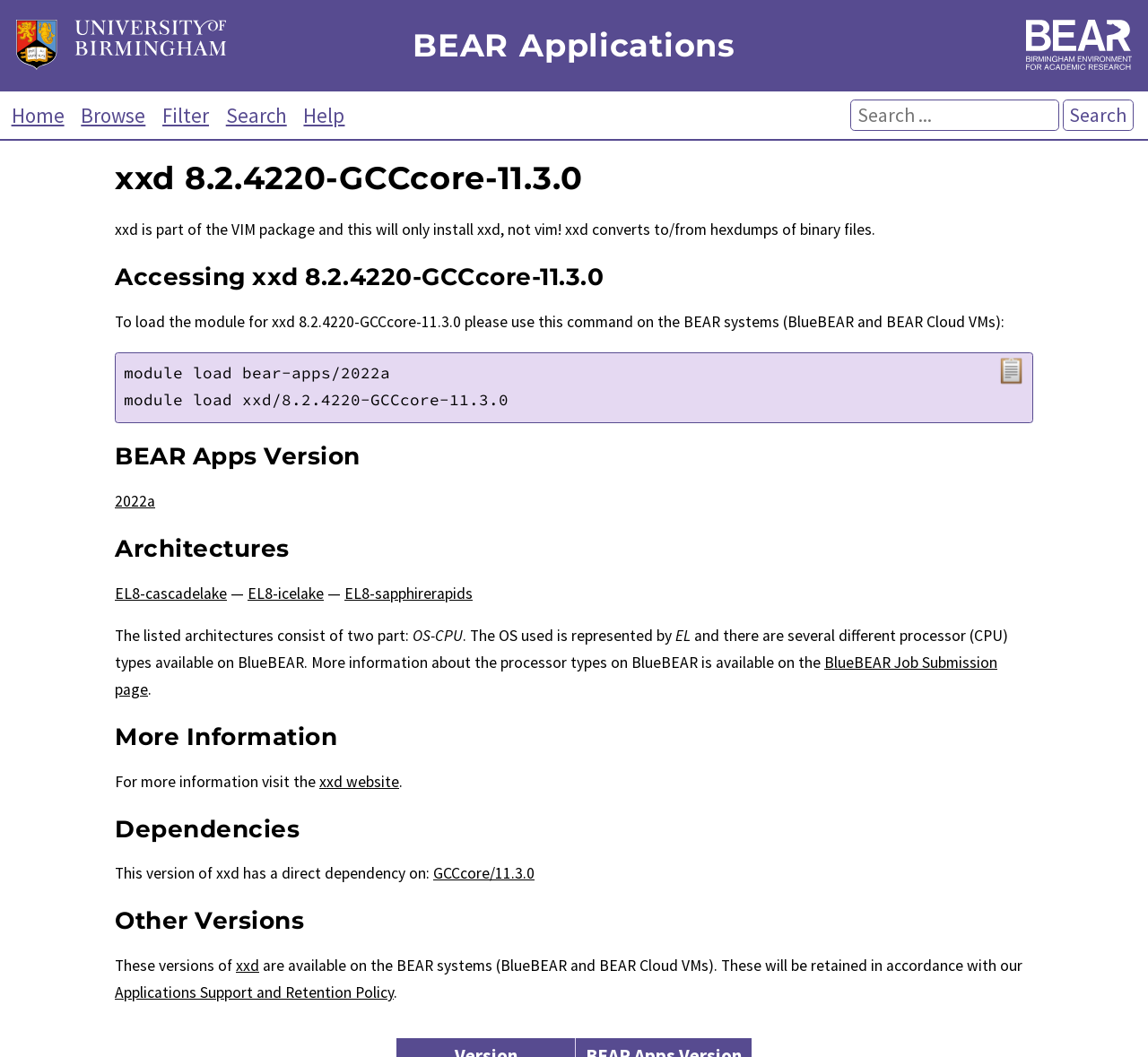Please examine the image and answer the question with a detailed explanation:
What is the dependency of this version of xxd?

The dependency of this version of xxd can be found in the section 'Dependencies' which lists the direct dependency of xxd as 'GCCcore/11.3.0'.